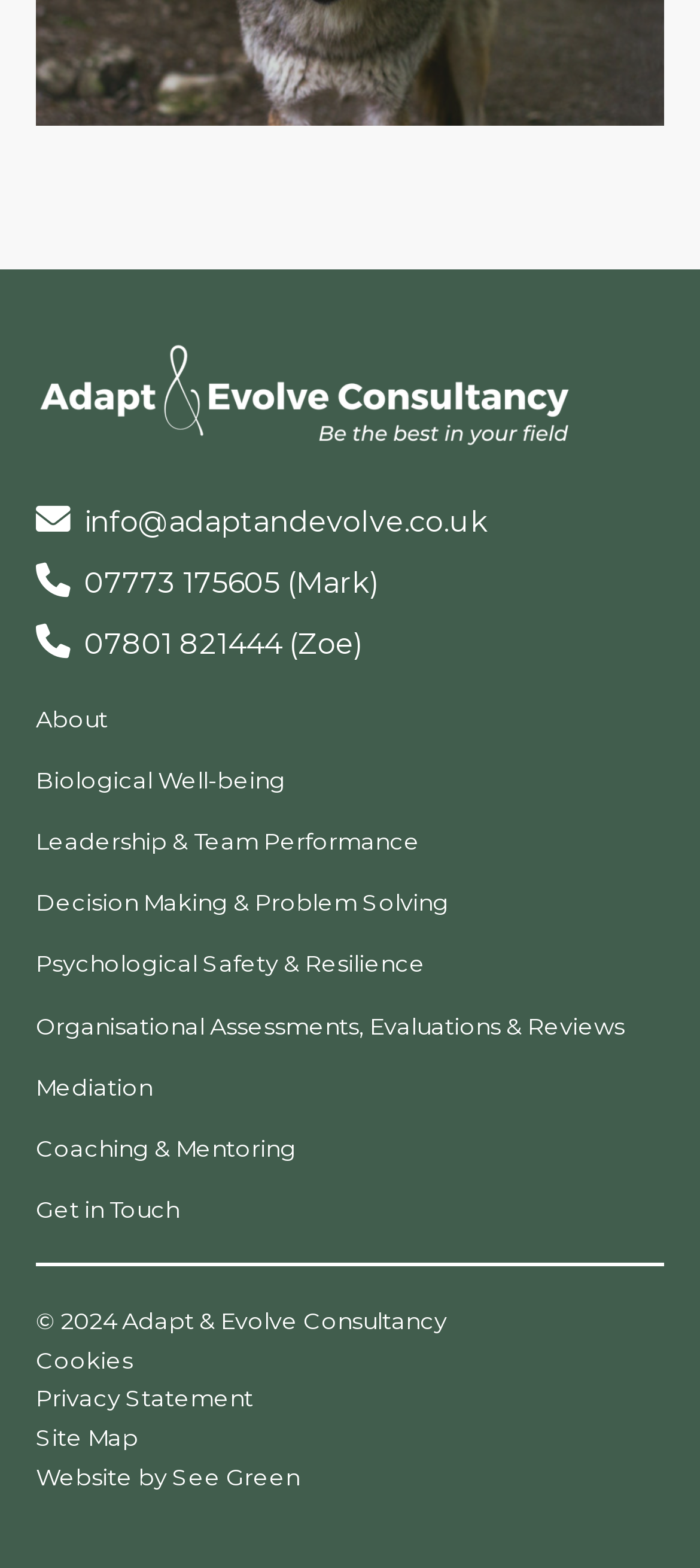What is the email address to contact?
Using the information from the image, answer the question thoroughly.

I found the email address by looking at the links on the webpage, specifically the one with the OCR text 'info@adaptandevolve.co.uk' which is located at the top of the page.